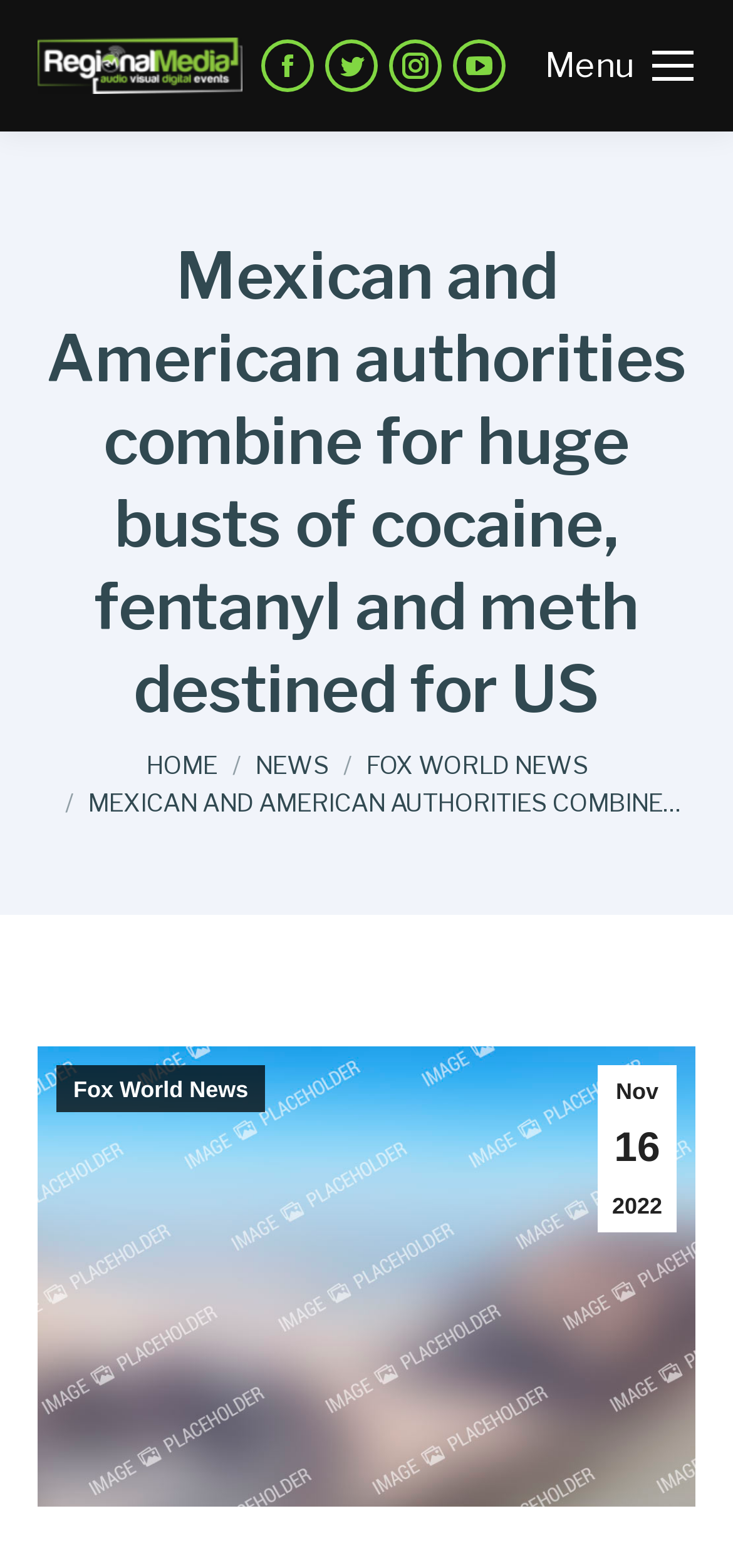Identify the bounding box coordinates for the UI element described as follows: Fox World News. Use the format (top-left x, top-left y, bottom-right x, bottom-right y) and ensure all values are floating point numbers between 0 and 1.

[0.077, 0.679, 0.362, 0.709]